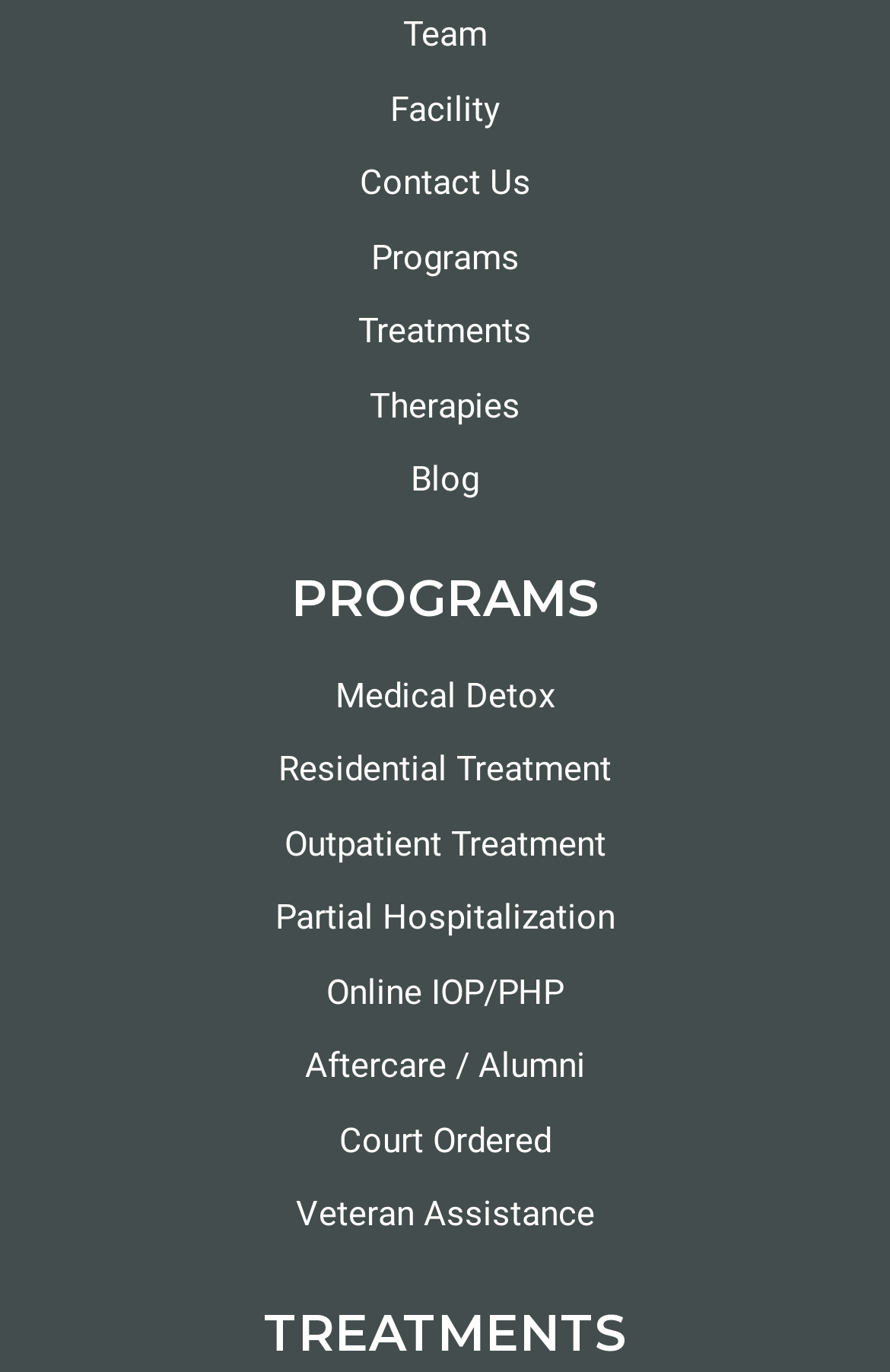Determine the bounding box coordinates of the UI element that matches the following description: "Outpatient Treatment". The coordinates should be four float numbers between 0 and 1 in the format [left, top, right, bottom].

[0.051, 0.596, 0.949, 0.634]